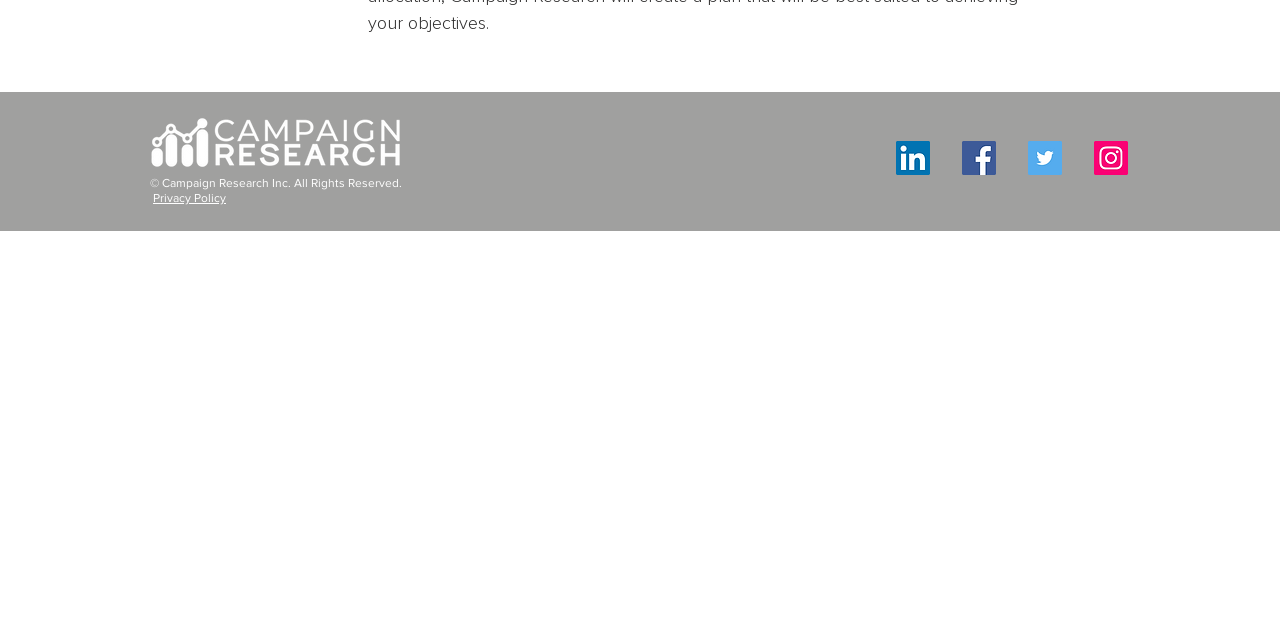Using the webpage screenshot, locate the HTML element that fits the following description and provide its bounding box: "aria-label="MoonClerk go to homepage"".

None